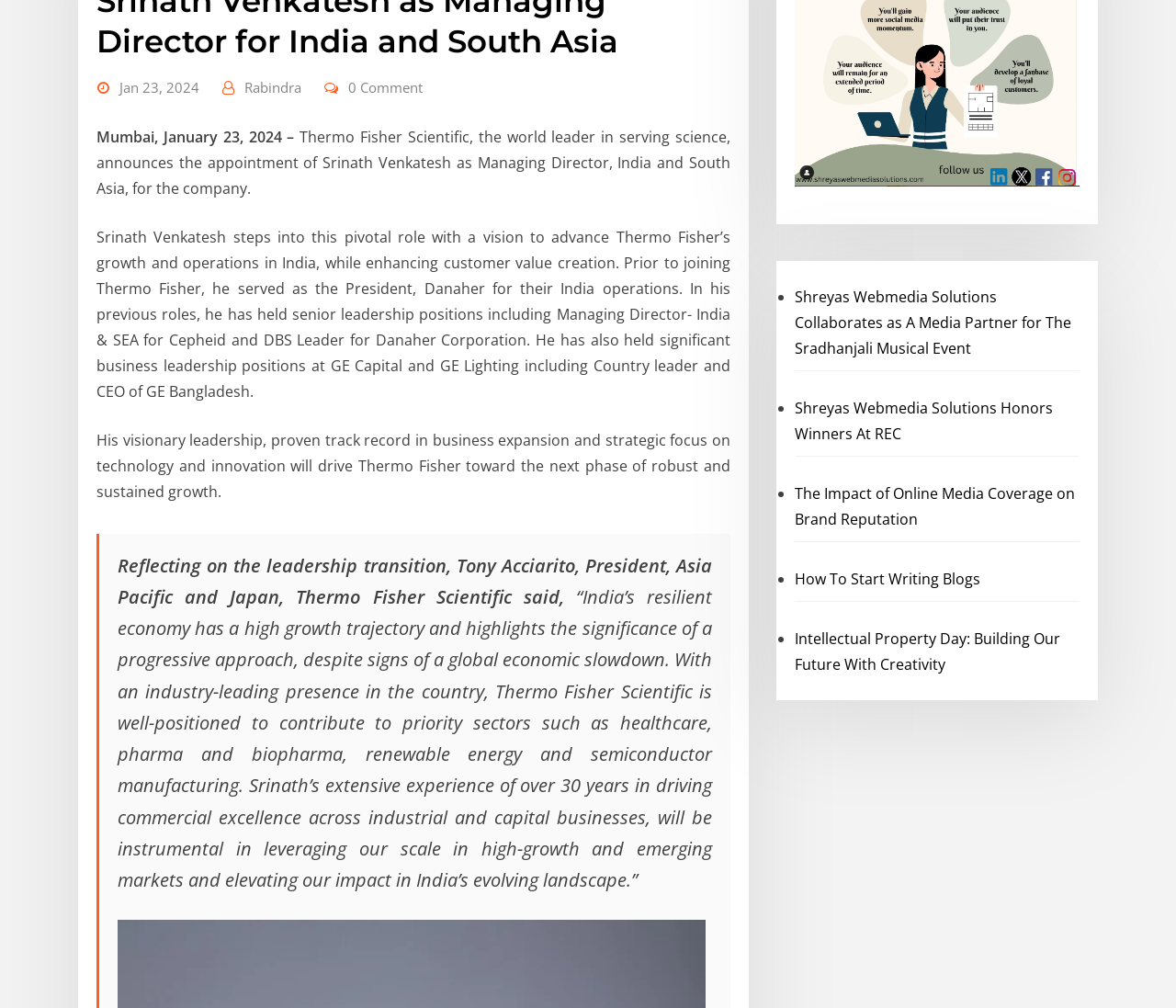Locate the UI element described by How To Start Writing Blogs in the provided webpage screenshot. Return the bounding box coordinates in the format (top-left x, top-left y, bottom-right x, bottom-right y), ensuring all values are between 0 and 1.

[0.676, 0.564, 0.834, 0.584]